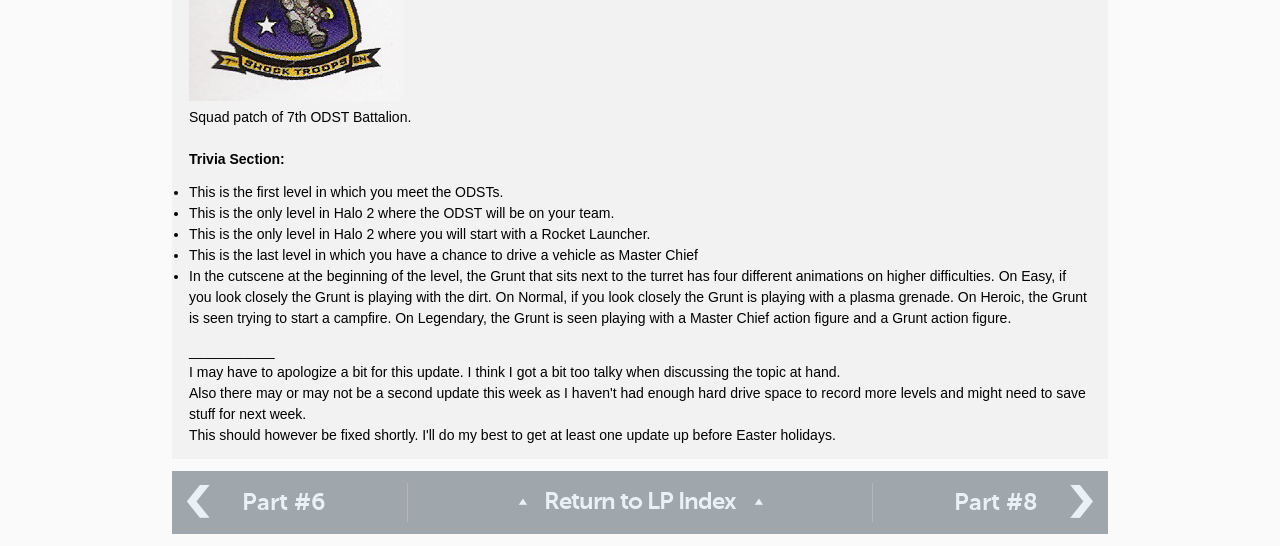Observe the image and answer the following question in detail: How many links are there at the bottom of the page?

The answer can be found by counting the number of link elements at the bottom of the page, which are '‹ Part #6', 'Part #8 ›', and 'Return to LP Index'.